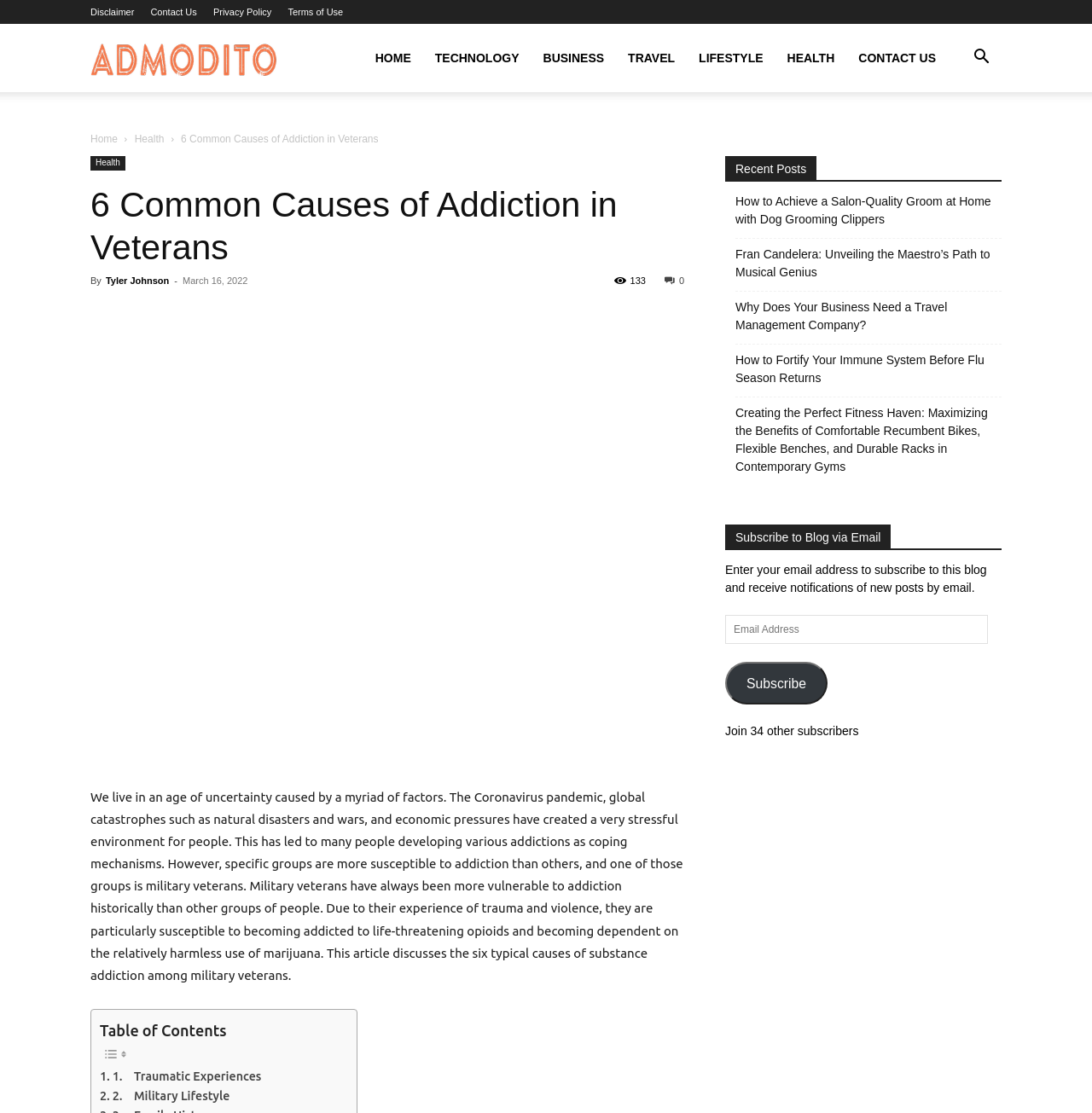Describe all significant elements and features of the webpage.

This webpage is about addiction in veterans, specifically discussing the six common causes of substance addiction among military veterans. At the top of the page, there is a navigation menu with links to "Home", "Technology", "Business", "Travel", "Lifestyle", and "Health". Below the navigation menu, there is a header section with a logo, a search button, and links to "Disclaimer", "Contact Us", "Privacy Policy", and "Terms of Use".

The main content of the page is divided into two sections. On the left side, there is an article with a title "6 Common Causes of Addiction in Veterans" and a brief introduction to the topic. The article is written by Tyler Johnson and was published on March 16, 2022. There are also social media links and a comment count below the article title.

On the right side, there is a complementary section with a heading "Recent Posts" and a list of five recent blog posts with links to each article. Below the recent posts, there is a section to subscribe to the blog via email, where users can enter their email address and click the "Subscribe" button to receive notifications of new posts.

The article itself discusses the six typical causes of substance addiction among military veterans, including traumatic experiences and the military lifestyle. There is also a table of contents with links to each section of the article. The article is accompanied by an image related to addiction in veterans.